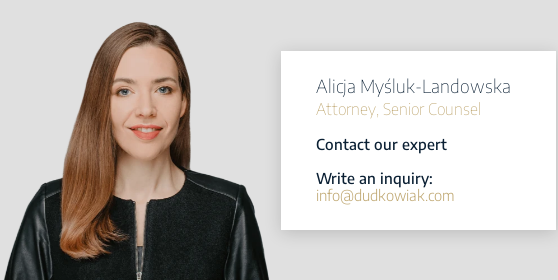What is the purpose of the informational box beside Alicja Myśluk-Landowska?
Based on the screenshot, answer the question with a single word or phrase.

To provide contact options